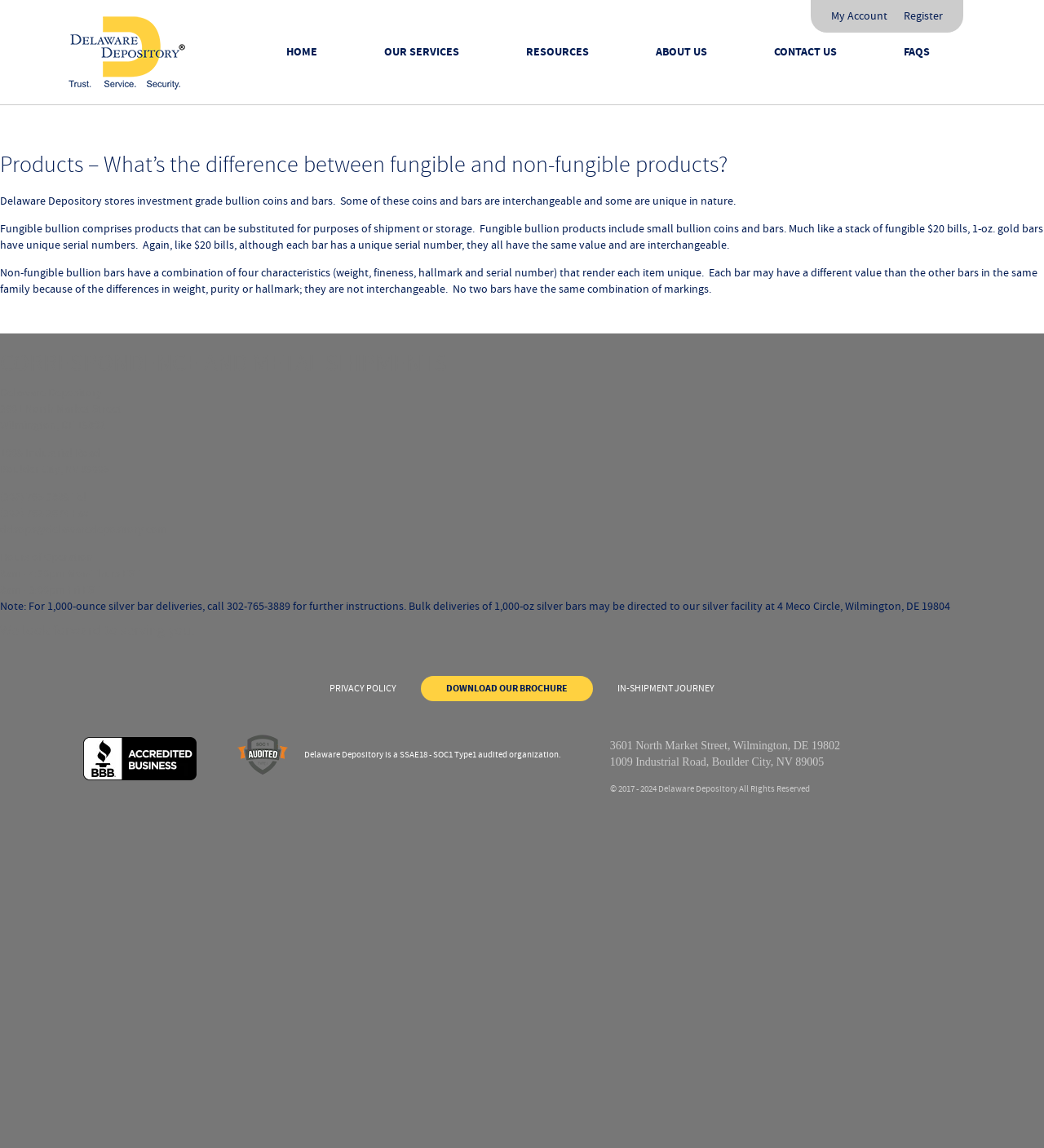Locate the UI element described by Register in the provided webpage screenshot. Return the bounding box coordinates in the format (top-left x, top-left y, bottom-right x, bottom-right y), ensuring all values are between 0 and 1.

[0.023, 0.291, 0.977, 0.32]